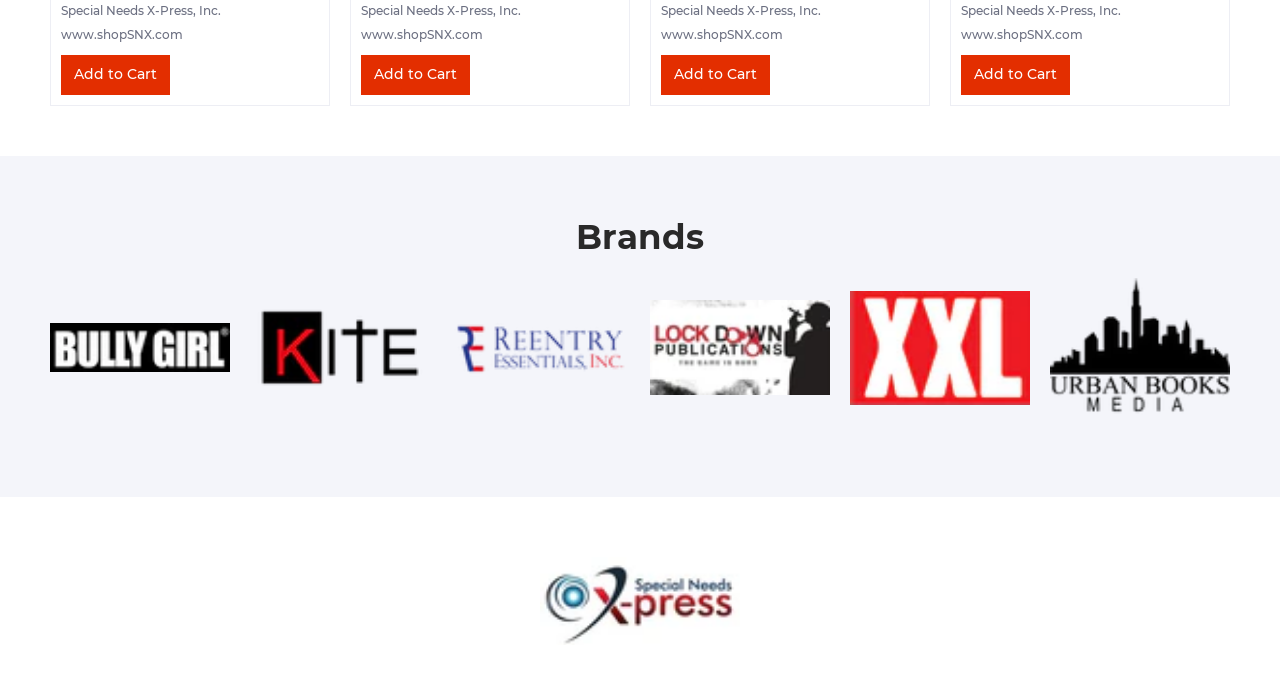How many brands are listed?
Can you offer a detailed and complete answer to this question?

The number of brands can be determined by counting the links with images below the 'Brands' heading, which are 'Bully girl logo', 'Kite 01', 'Re 01', 'Lockdown publications logo', 'Xxl logo', and 'Urban books media 2 1920w'.